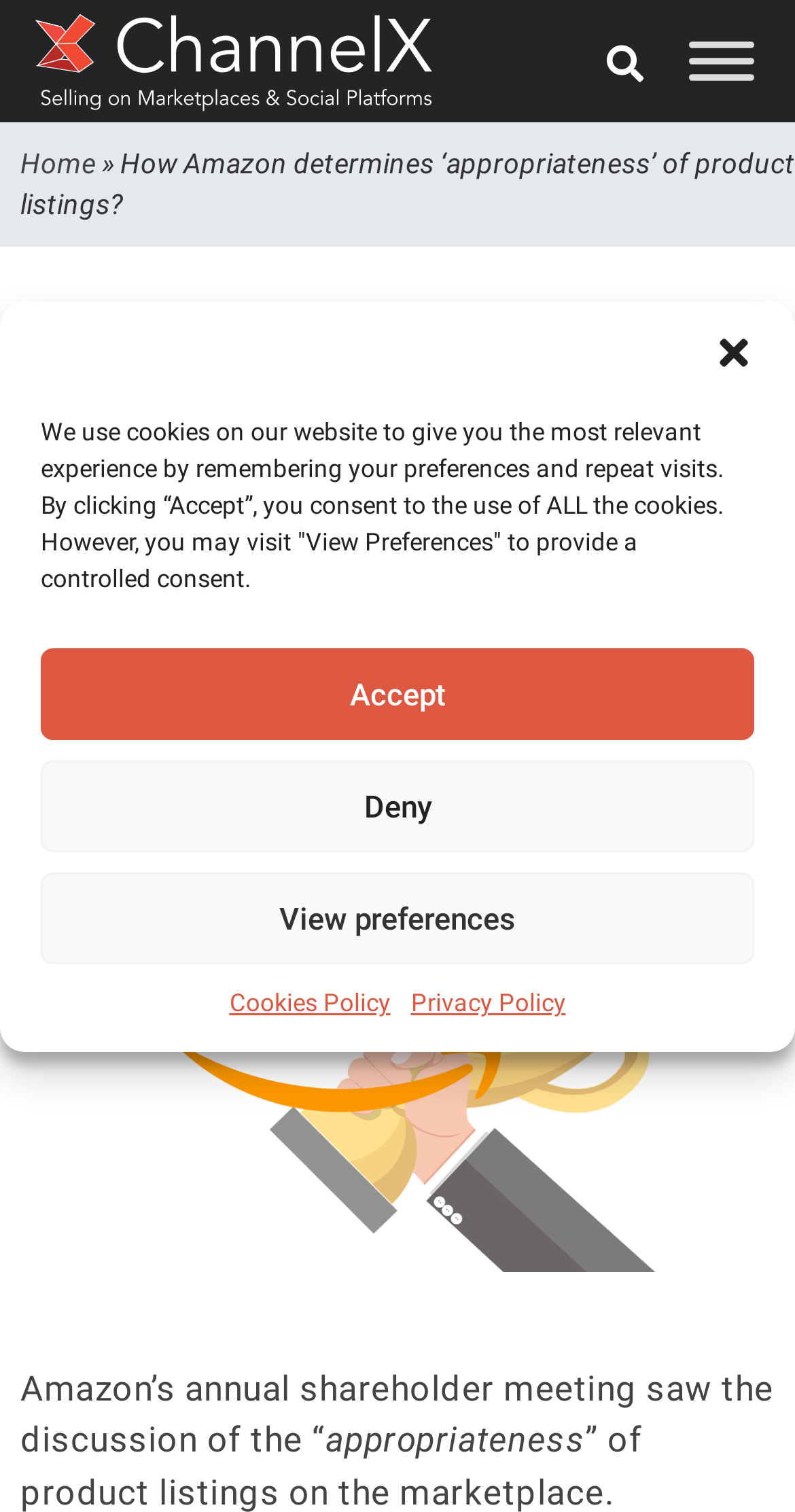Please determine the bounding box coordinates of the area that needs to be clicked to complete this task: 'Follow on Facebook'. The coordinates must be four float numbers between 0 and 1, formatted as [left, top, right, bottom].

None